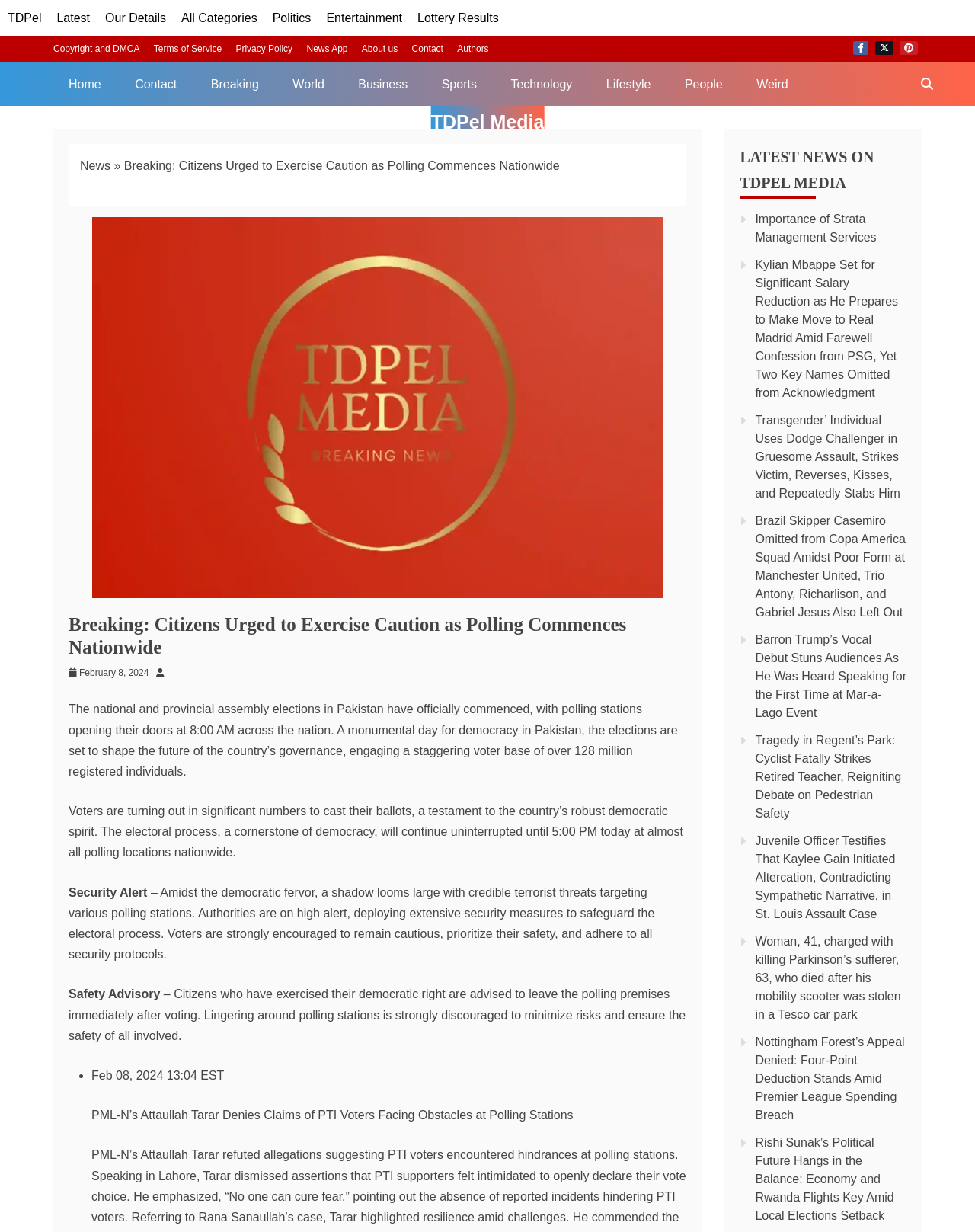Please mark the clickable region by giving the bounding box coordinates needed to complete this instruction: "Search for news on TDPel Media".

[0.933, 0.05, 0.969, 0.086]